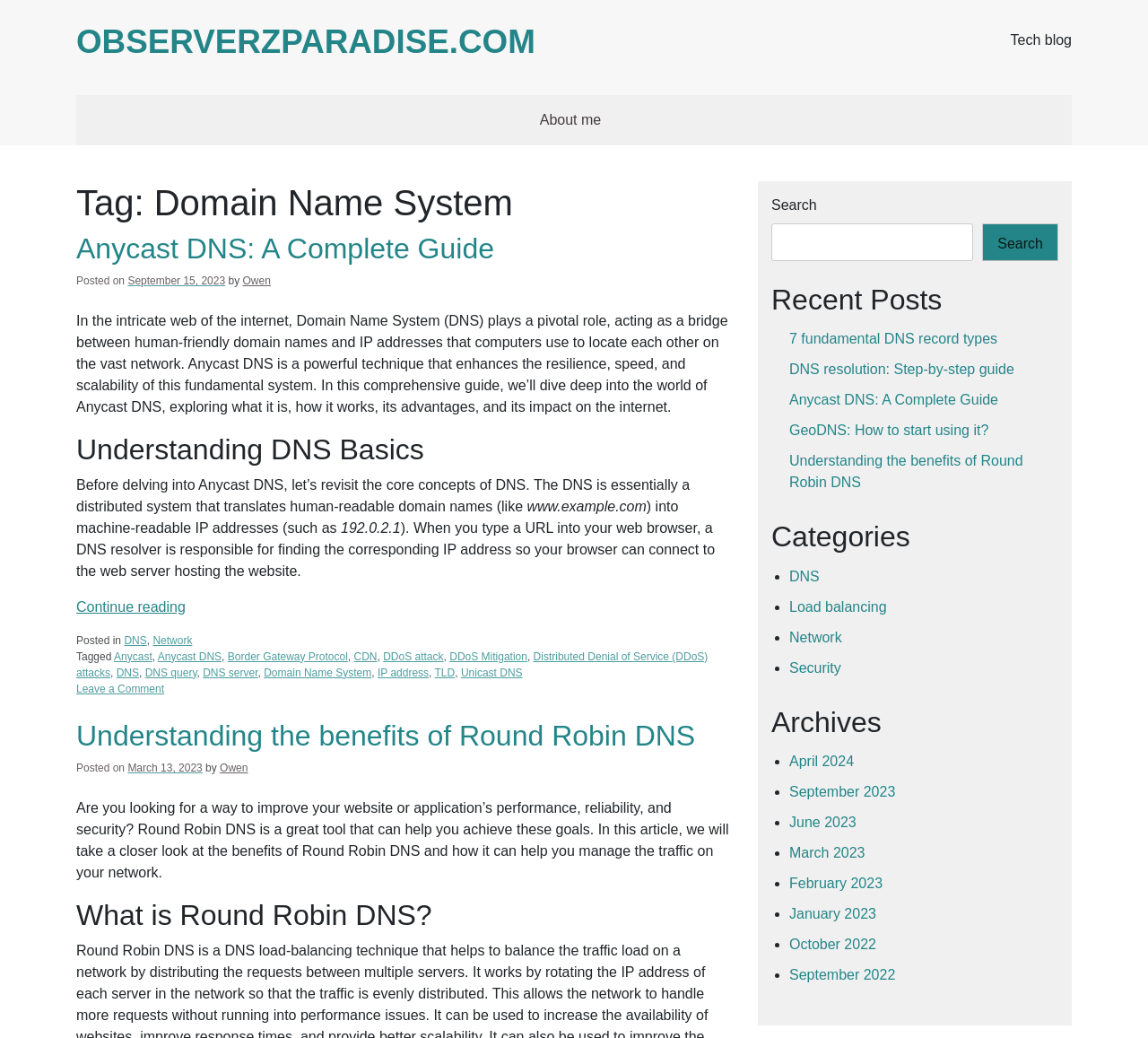Who is the author of the article 'Anycast DNS: A Complete Guide'? Using the information from the screenshot, answer with a single word or phrase.

Owen